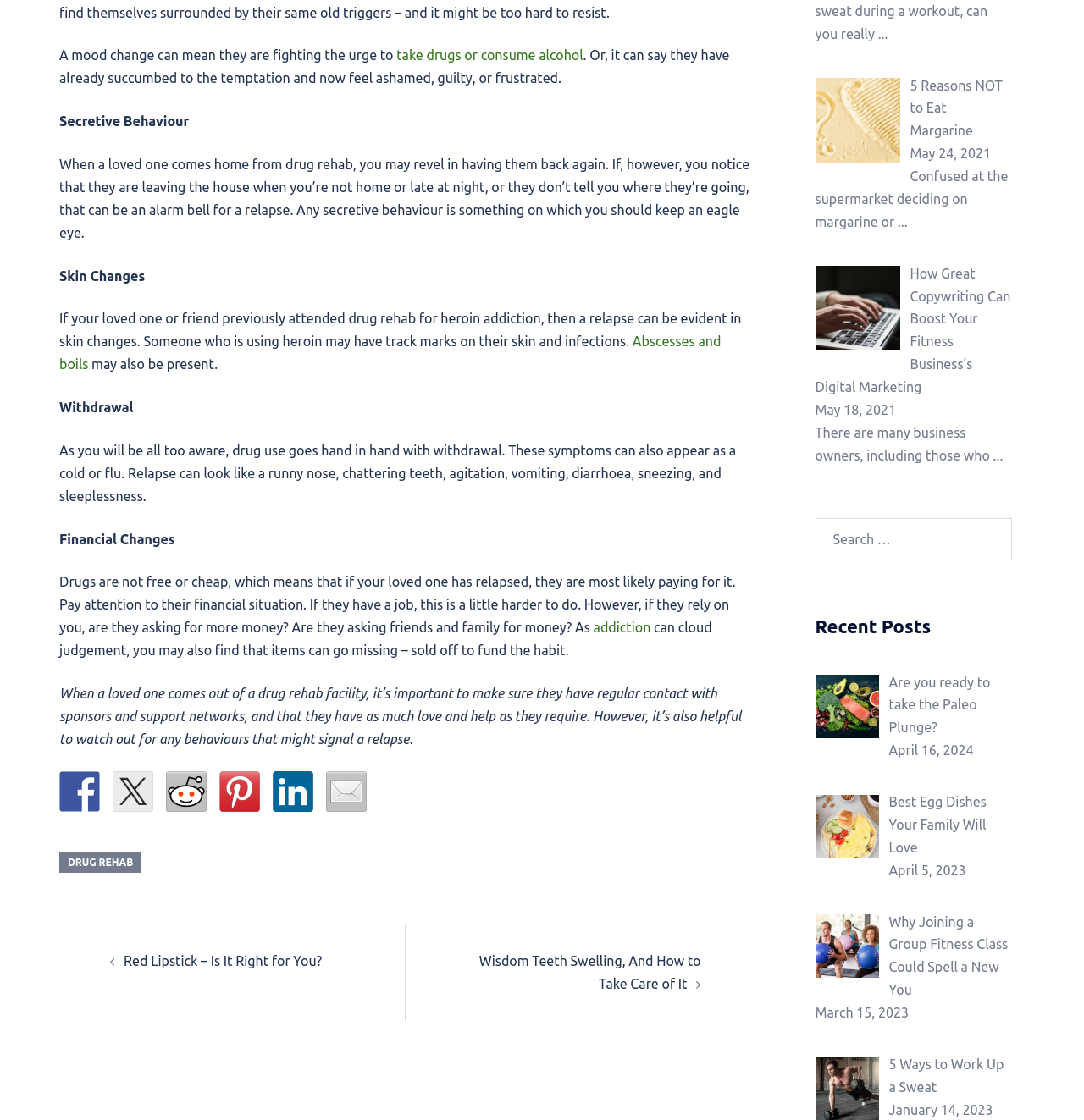Based on the image, please respond to the question with as much detail as possible:
What is the purpose of watching out for secretive behavior?

According to the article, watching out for secretive behavior is important because it can be a sign of relapse after attending a drug rehab facility.